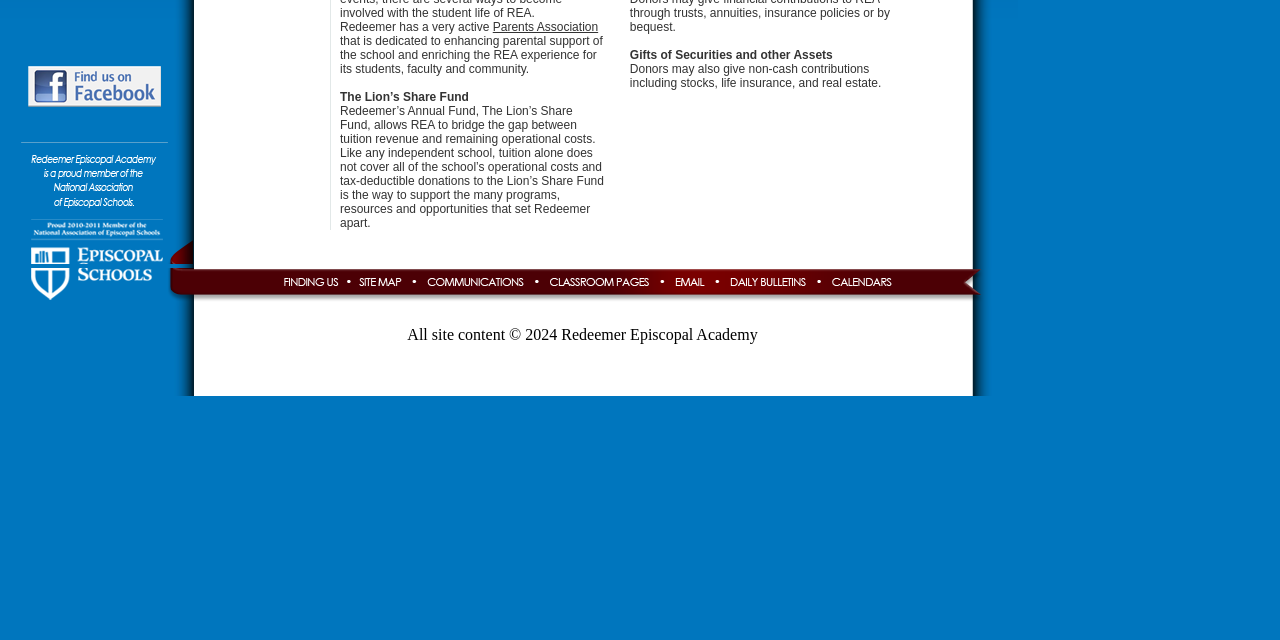Using the webpage screenshot, find the UI element described by name="Image50". Provide the bounding box coordinates in the format (top-left x, top-left y, bottom-right x, bottom-right y), ensuring all values are floating point numbers between 0 and 1.

[0.0, 0.016, 0.151, 0.042]